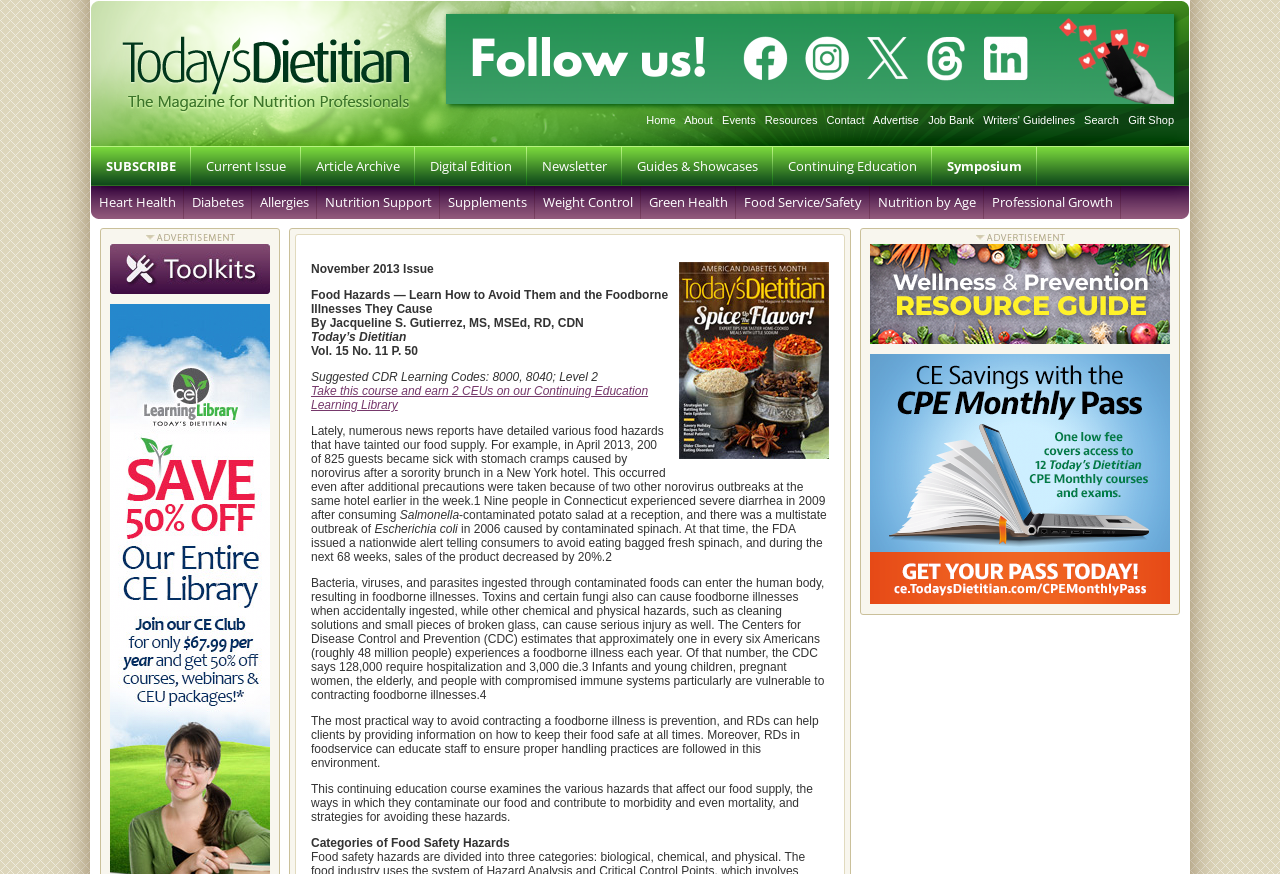Identify the bounding box coordinates of the clickable region necessary to fulfill the following instruction: "Click on the 'Home' link". The bounding box coordinates should be four float numbers between 0 and 1, i.e., [left, top, right, bottom].

[0.505, 0.13, 0.528, 0.144]